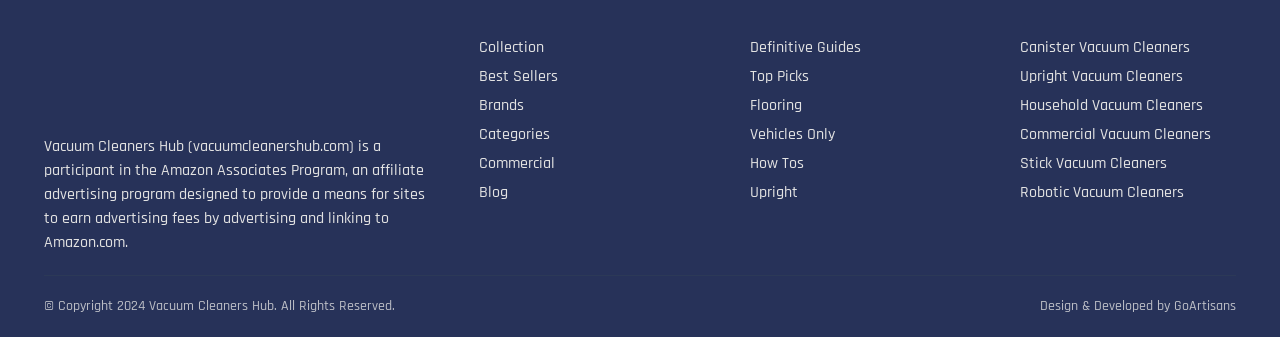Highlight the bounding box coordinates of the element you need to click to perform the following instruction: "Click on the 'Collection' link."

[0.374, 0.109, 0.425, 0.171]